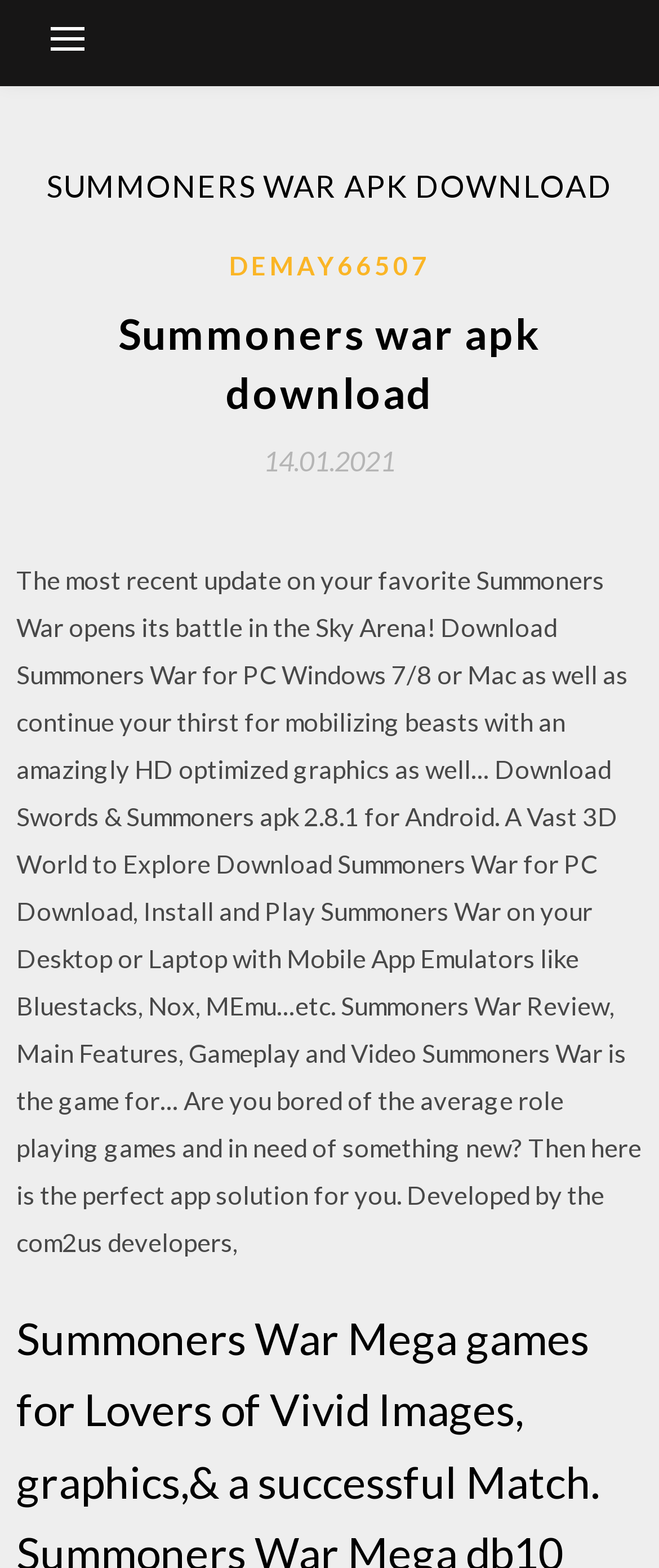Please answer the following question using a single word or phrase: 
What is the name of another game mentioned in the text?

Swords & Summoners